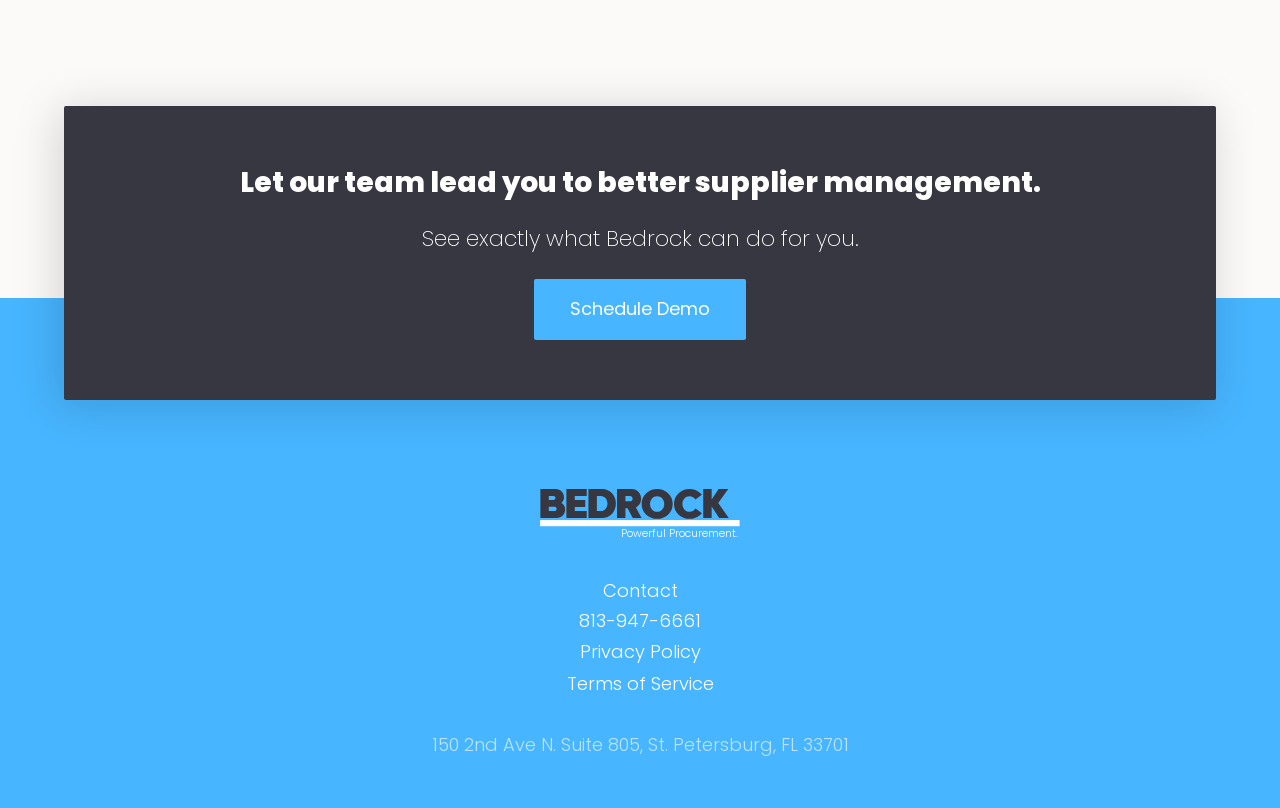Please determine the bounding box coordinates for the element with the description: "Terms of Service".

[0.0, 0.827, 1.0, 0.867]